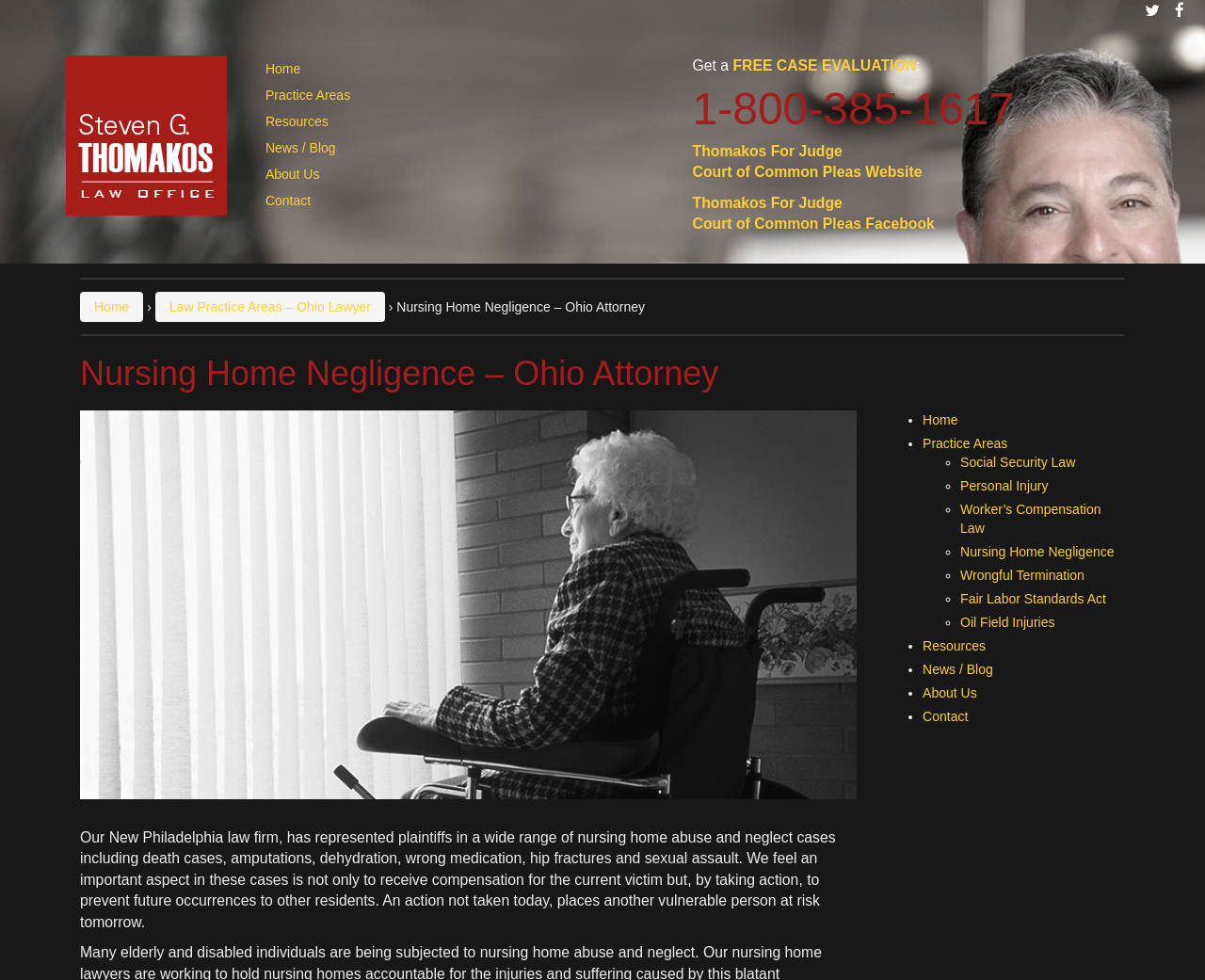Please determine the bounding box coordinates of the clickable area required to carry out the following instruction: "Visit the 'Practice Areas' page". The coordinates must be four float numbers between 0 and 1, represented as [left, top, right, bottom].

[0.22, 0.089, 0.291, 0.105]